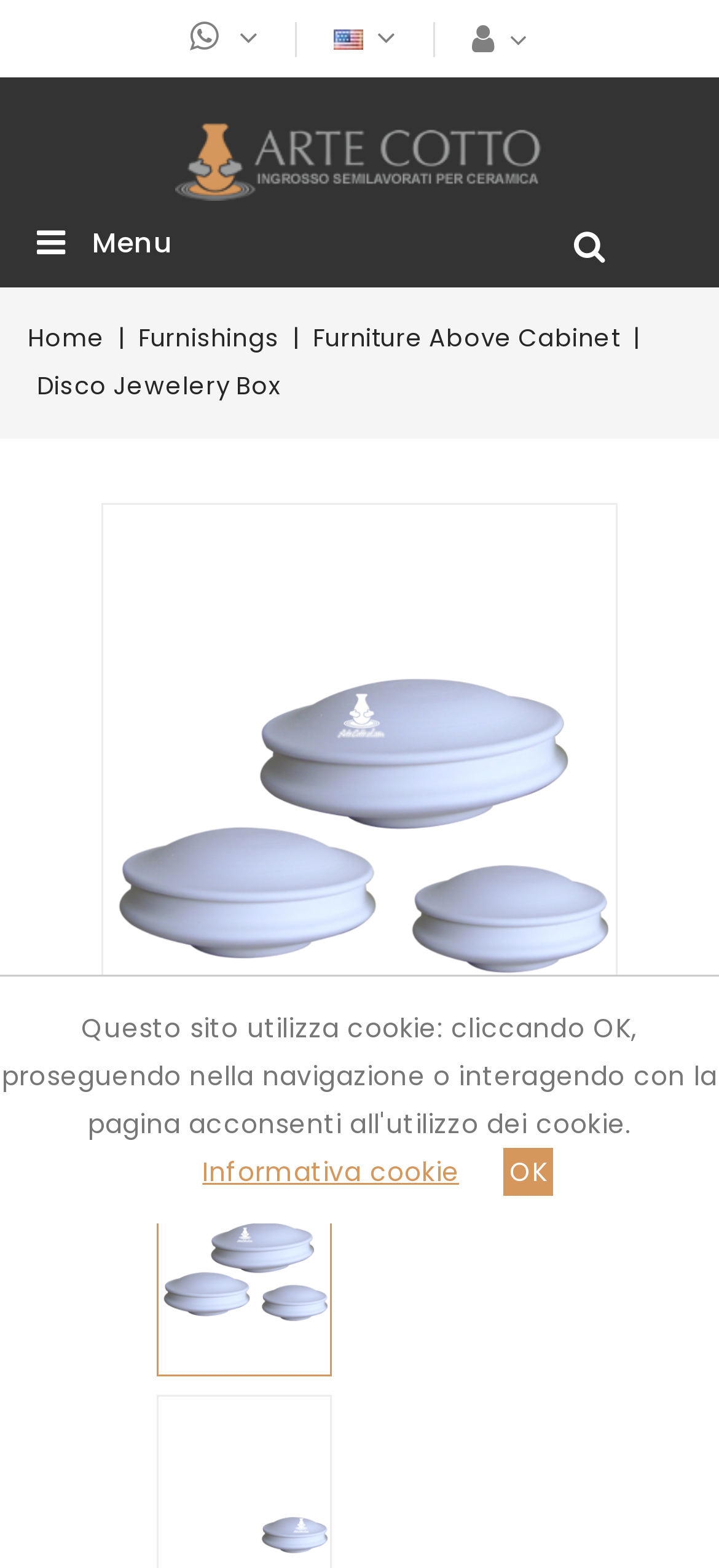Locate and generate the text content of the webpage's heading.

Disco Jewelery Box